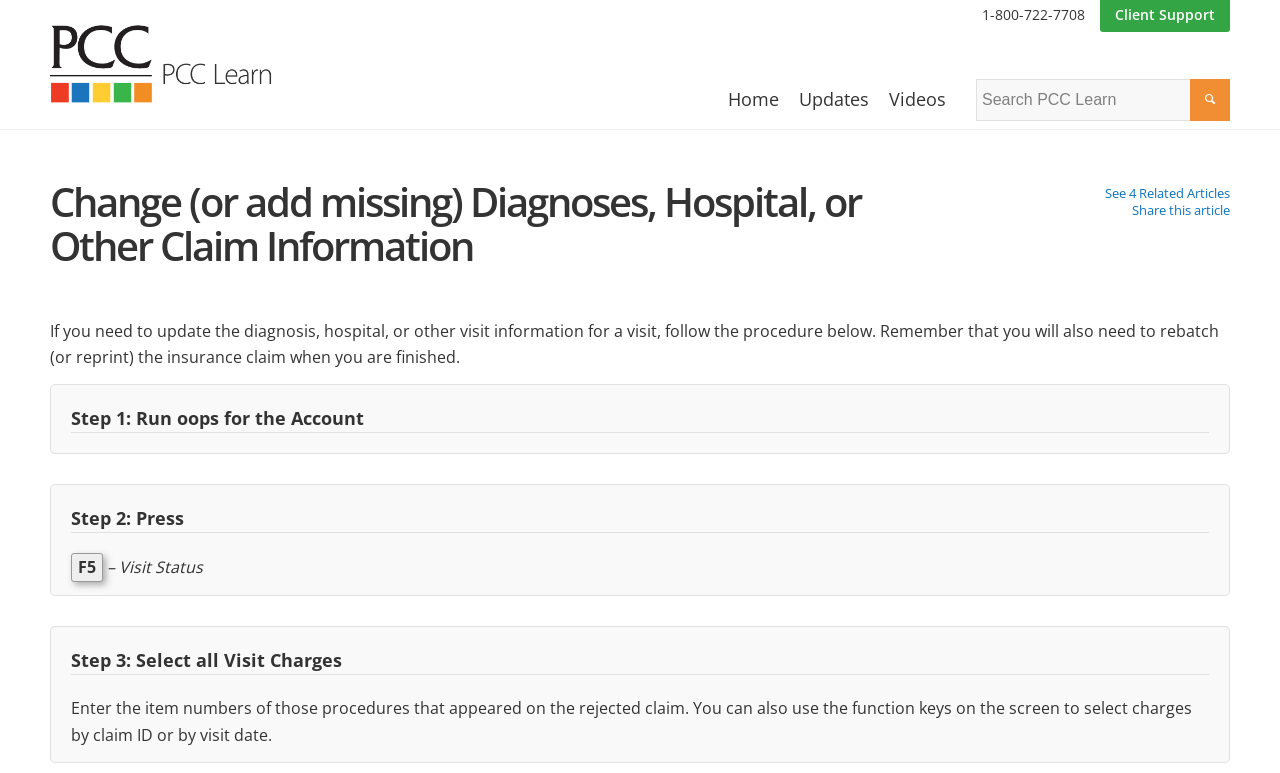Respond to the question below with a concise word or phrase:
What is the function of the F5 key?

Press to update visit status